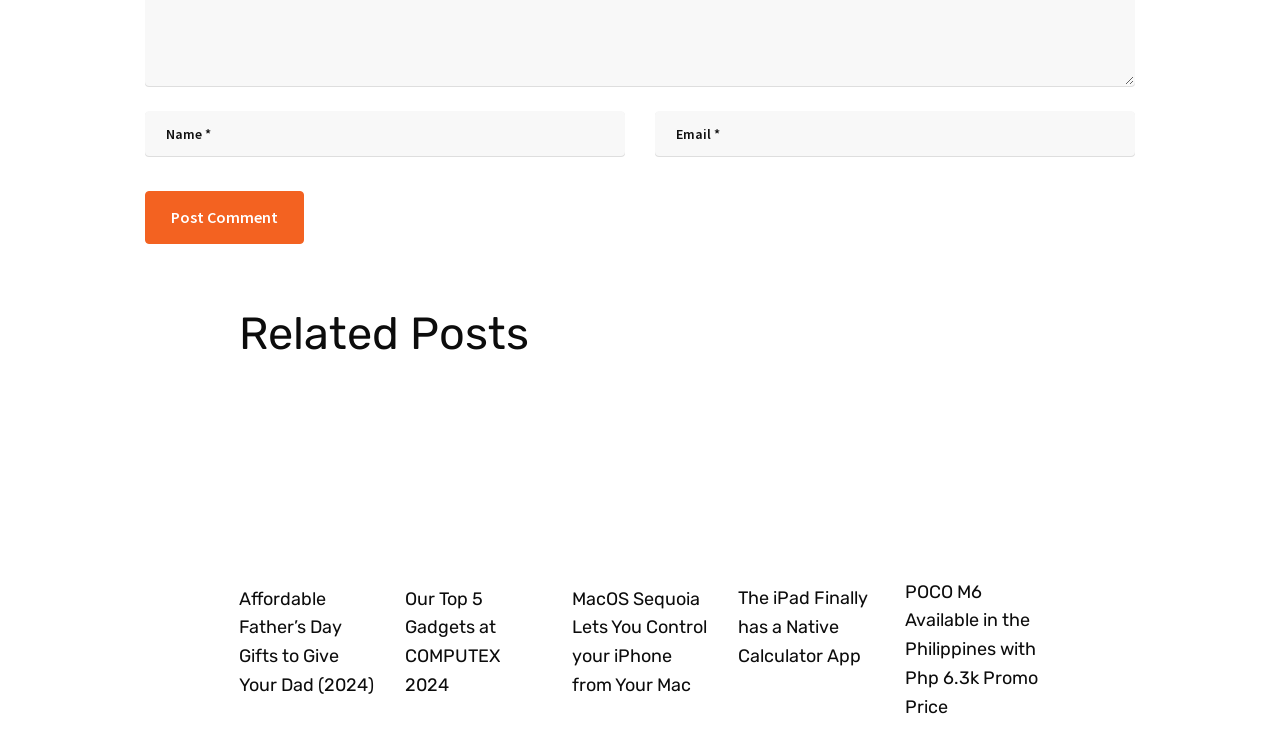Please locate the bounding box coordinates for the element that should be clicked to achieve the following instruction: "search for something". Ensure the coordinates are given as four float numbers between 0 and 1, i.e., [left, top, right, bottom].

None